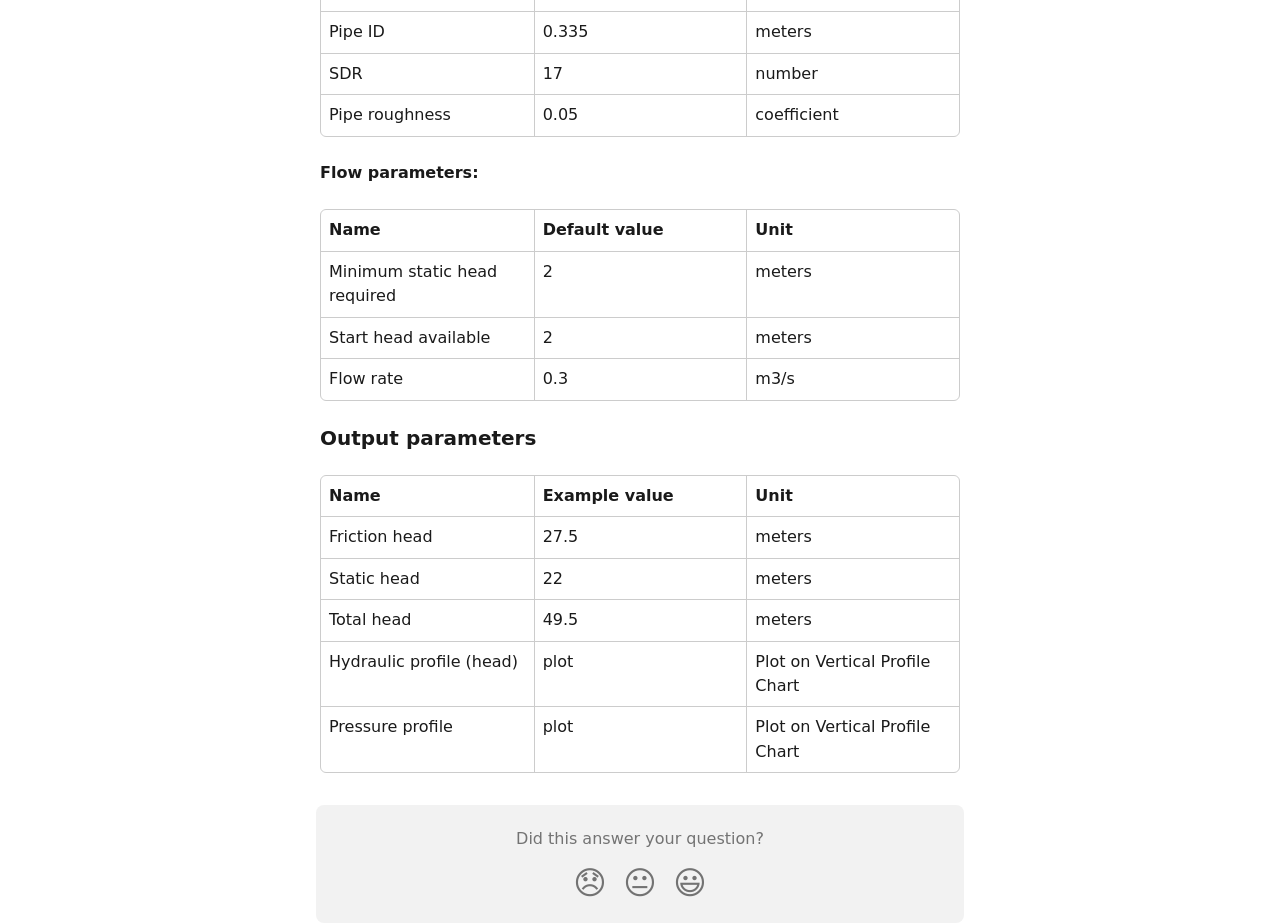Utilize the details in the image to give a detailed response to the question: What is the unit of pipe roughness?

Based on the table with the heading 'Flow parameters:', the unit of pipe roughness is coefficient, which is indicated in the gridcell with the text 'Pipe roughness' and 'coefficient'.